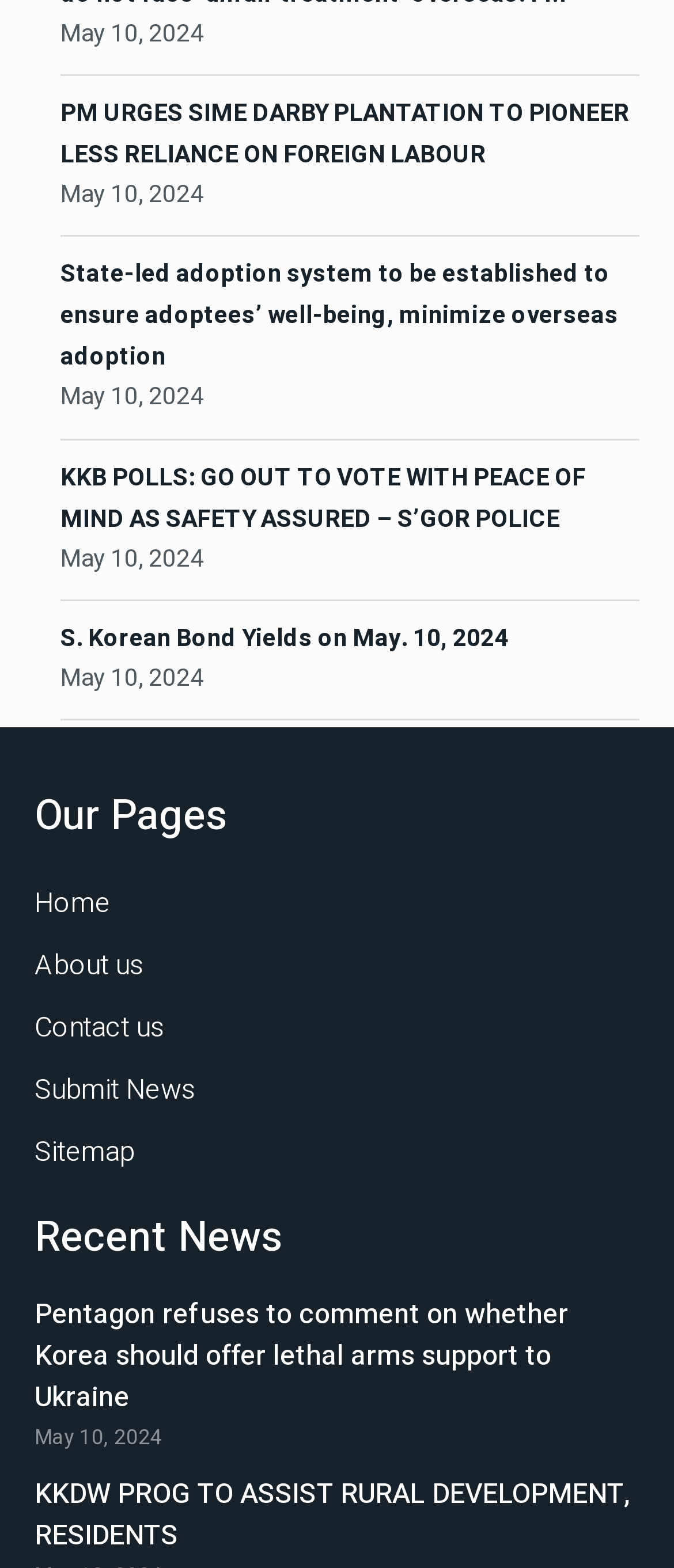Extract the bounding box coordinates of the UI element described by: "Submit News". The coordinates should include four float numbers ranging from 0 to 1, e.g., [left, top, right, bottom].

[0.051, 0.675, 0.949, 0.715]